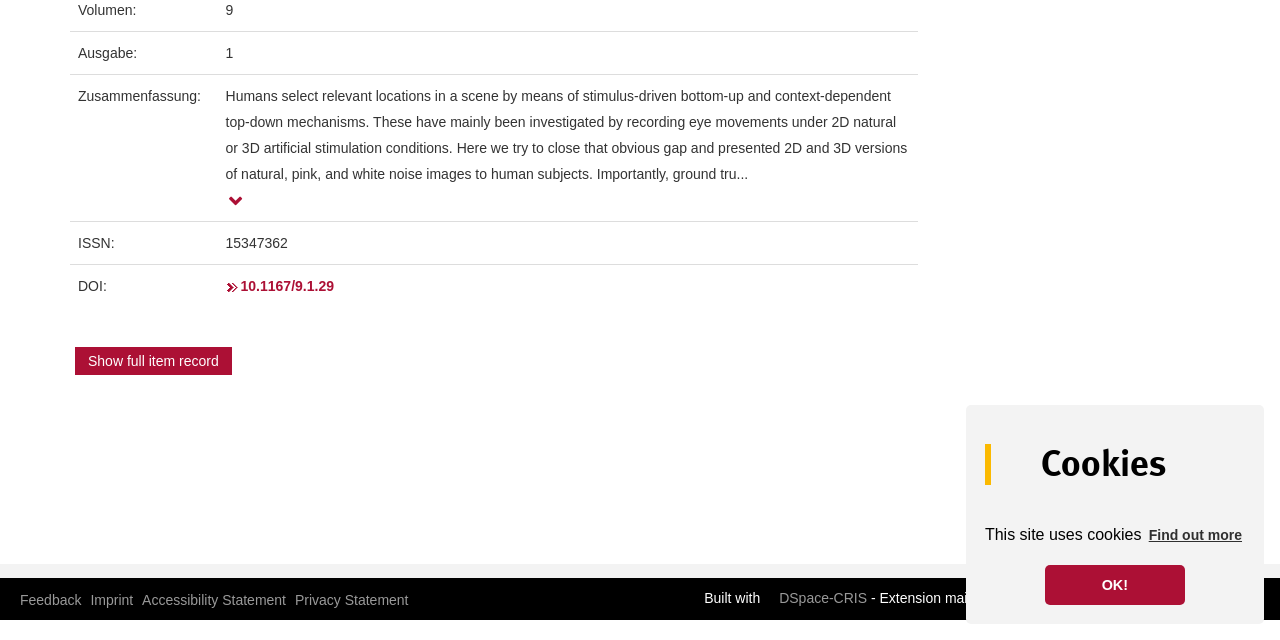Provide the bounding box coordinates for the UI element that is described by this text: "Find out more". The coordinates should be in the form of four float numbers between 0 and 1: [left, top, right, bottom].

[0.895, 0.812, 0.973, 0.858]